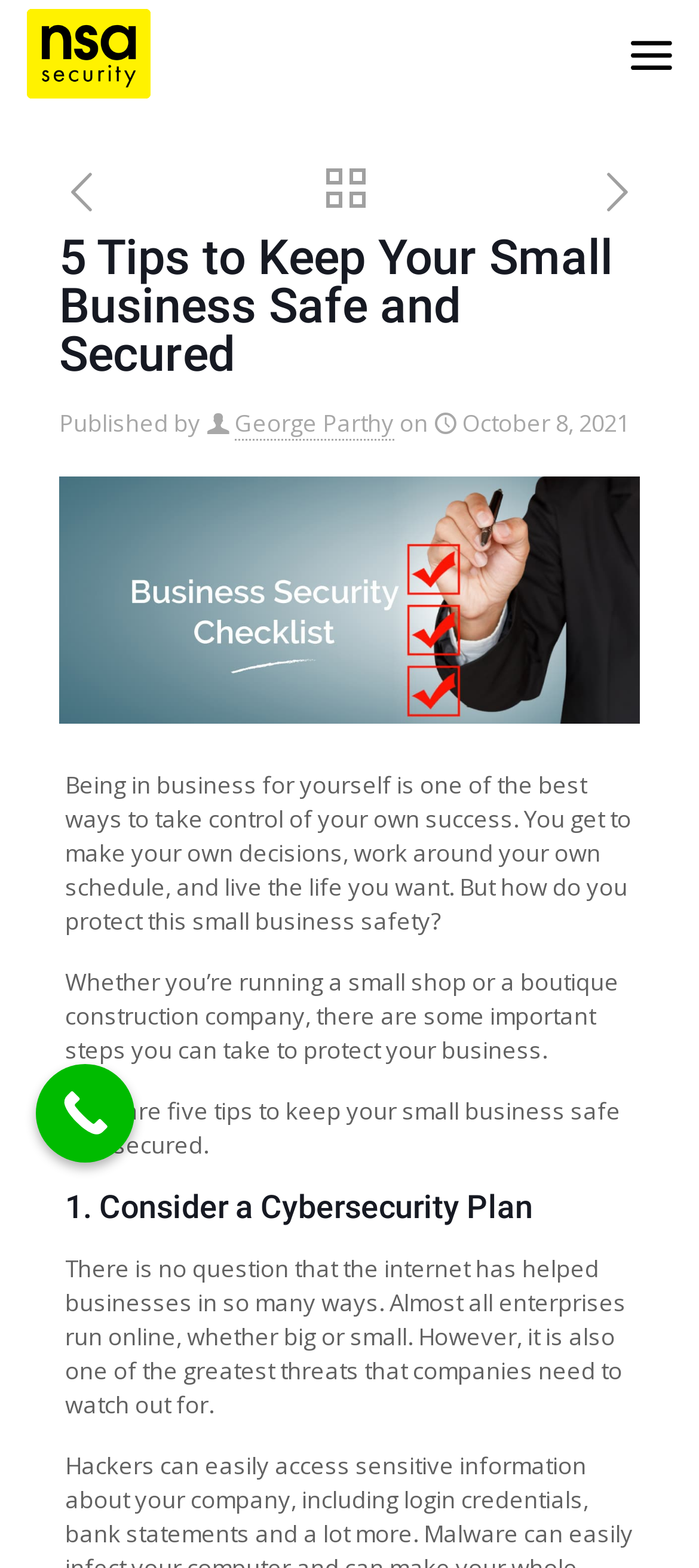Please identify the webpage's heading and generate its text content.

5 Tips to Keep Your Small Business Safe and Secured